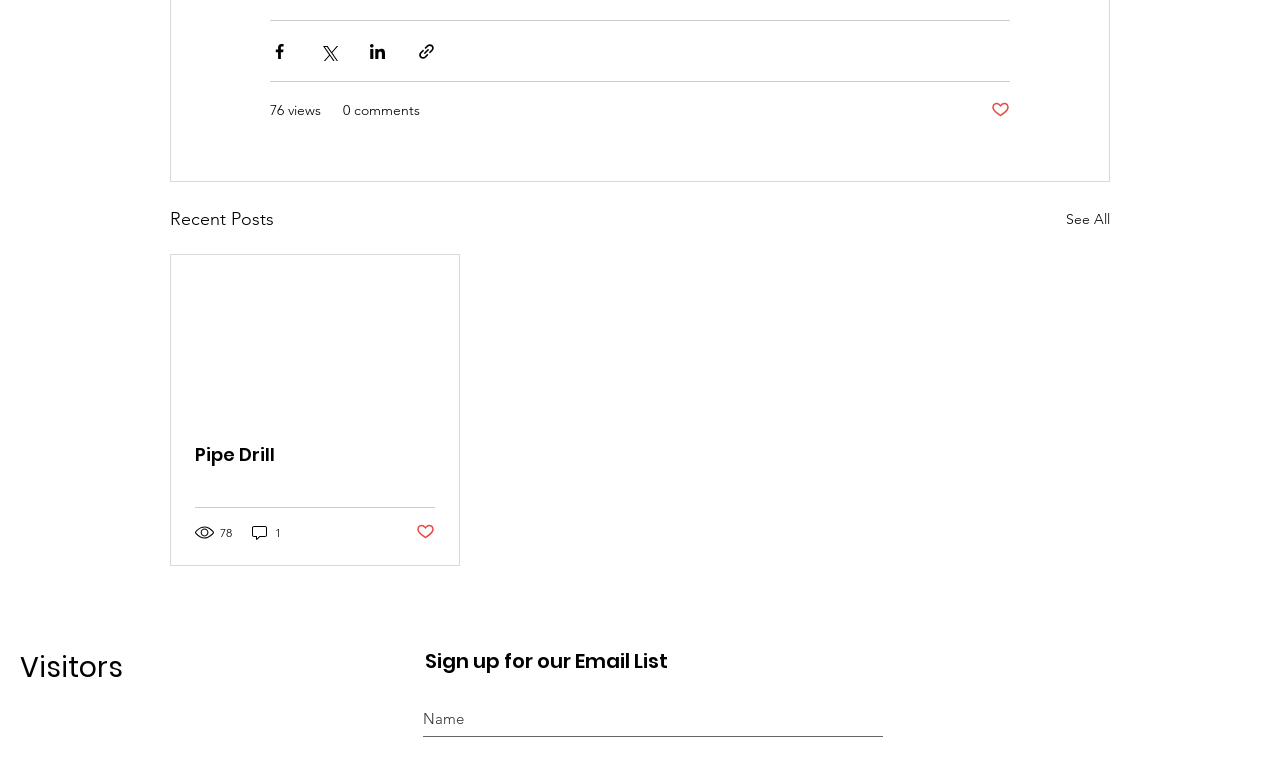From the given element description: "aria-label="Facebook Social Icon"", find the bounding box for the UI element. Provide the coordinates as four float numbers between 0 and 1, in the order [left, top, right, bottom].

[0.788, 0.904, 0.818, 0.955]